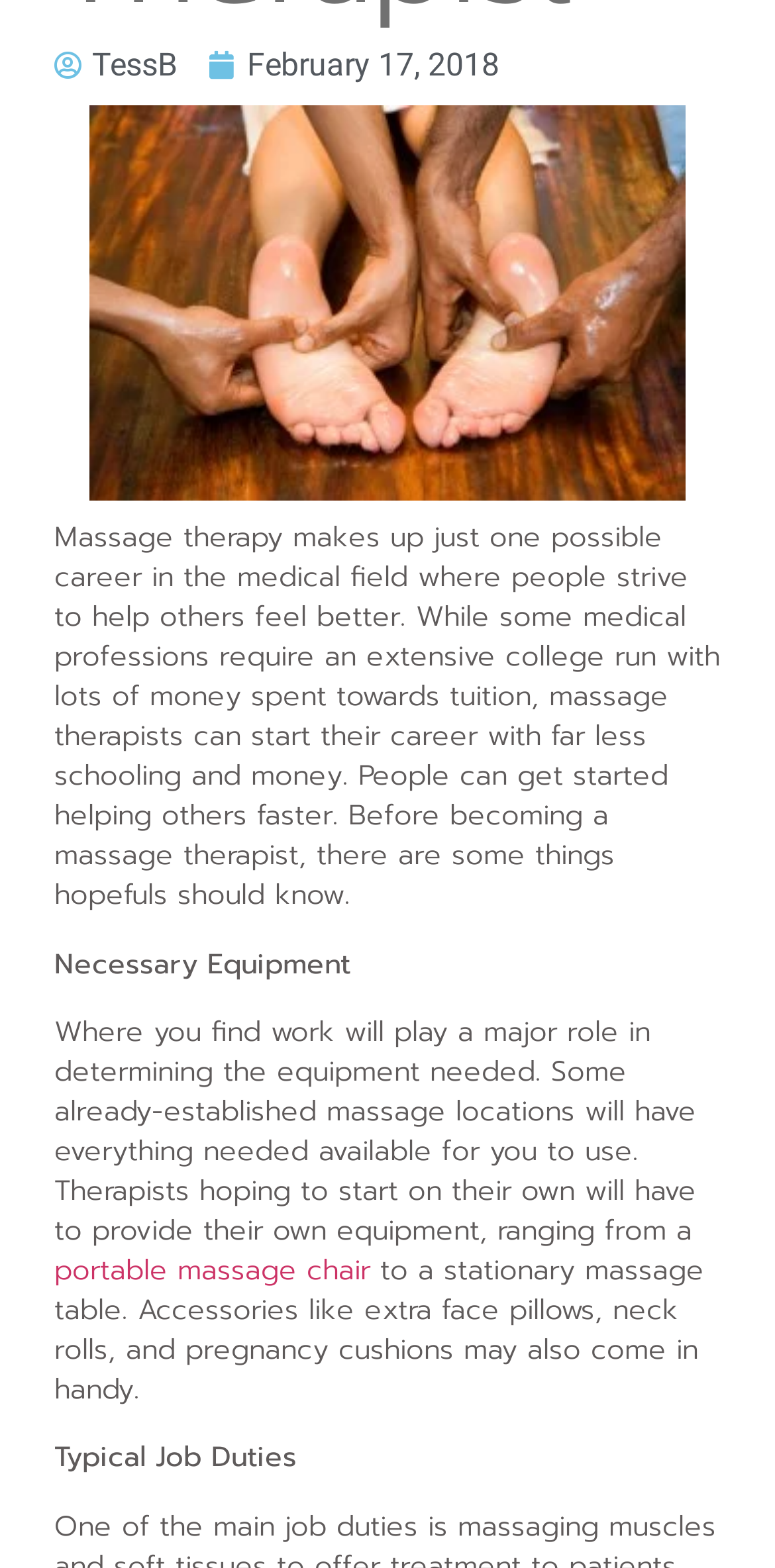What type of equipment may a massage therapist need?
Please provide a full and detailed response to the question.

The type of equipment a massage therapist may need can be determined by reading the static text elements, which mention 'portable massage chair' as an example of equipment that therapists hoping to start on their own may need to provide.